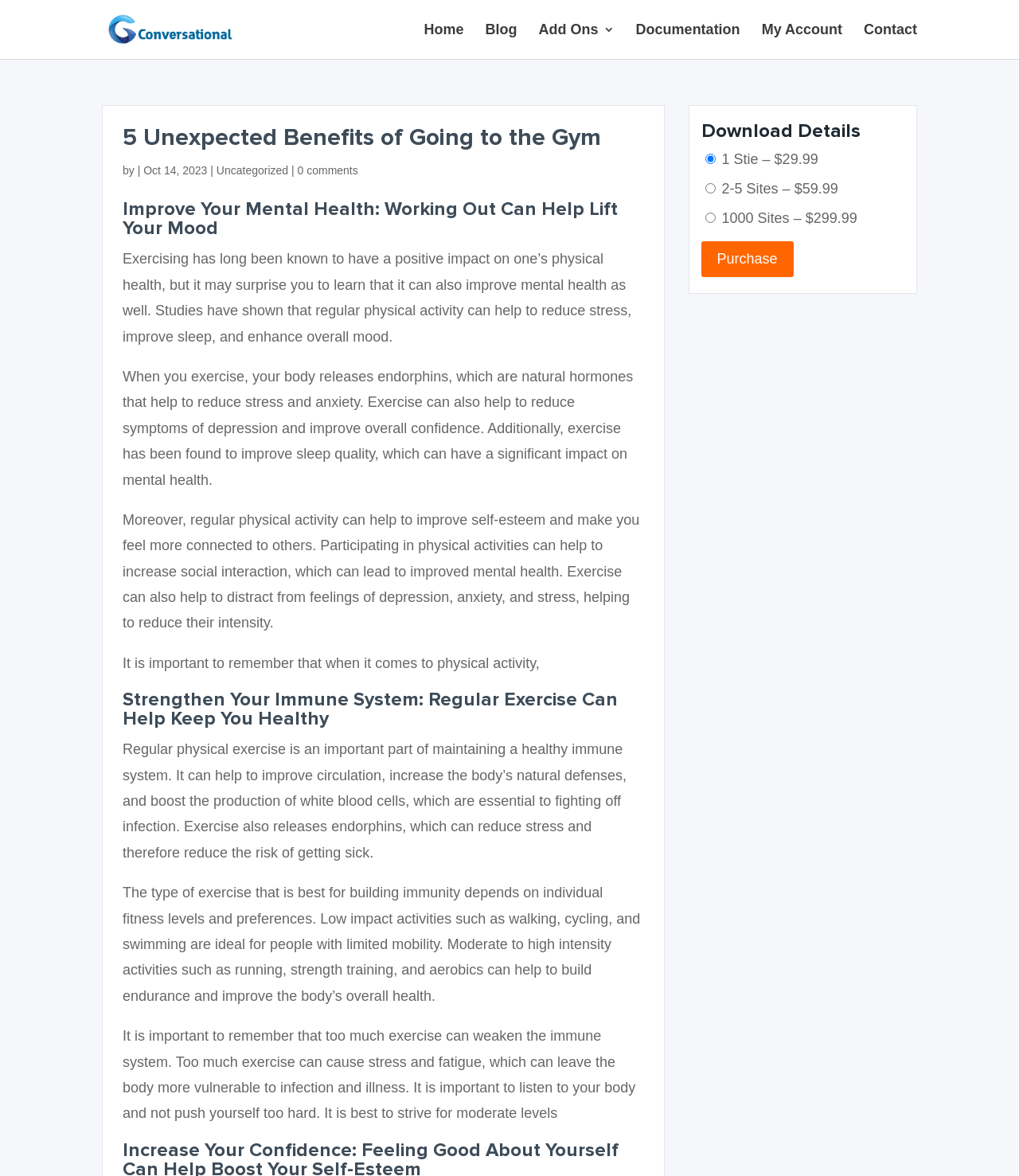Pinpoint the bounding box coordinates of the element that must be clicked to accomplish the following instruction: "Click on the 'About' link". The coordinates should be in the format of four float numbers between 0 and 1, i.e., [left, top, right, bottom].

None